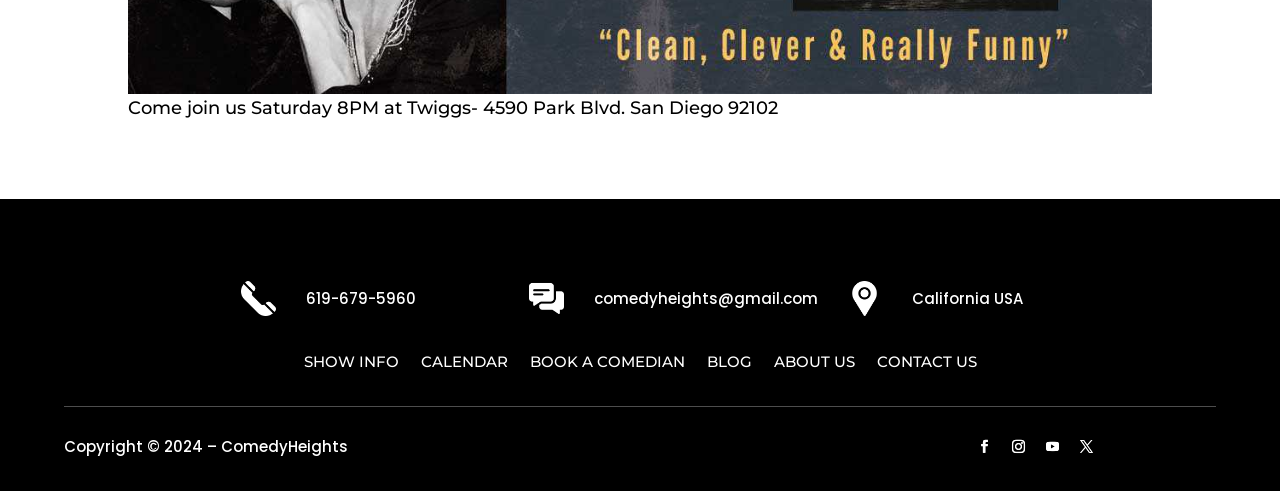Kindly respond to the following question with a single word or a brief phrase: 
What is the state and country?

California USA